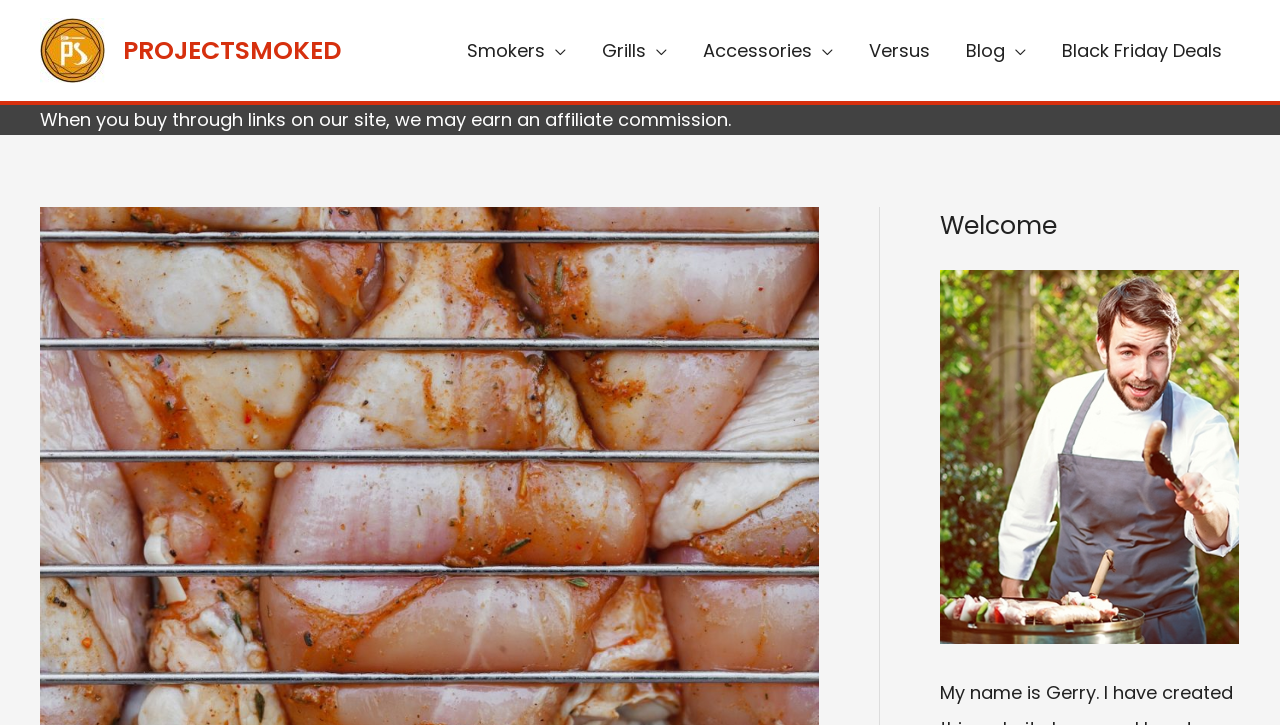What is the affiliate commission policy of the website?
Provide an in-depth and detailed explanation in response to the question.

I found the answer by reading the static text element at the top of the webpage, which states 'When you buy through links on our site, we may earn an affiliate commission'.